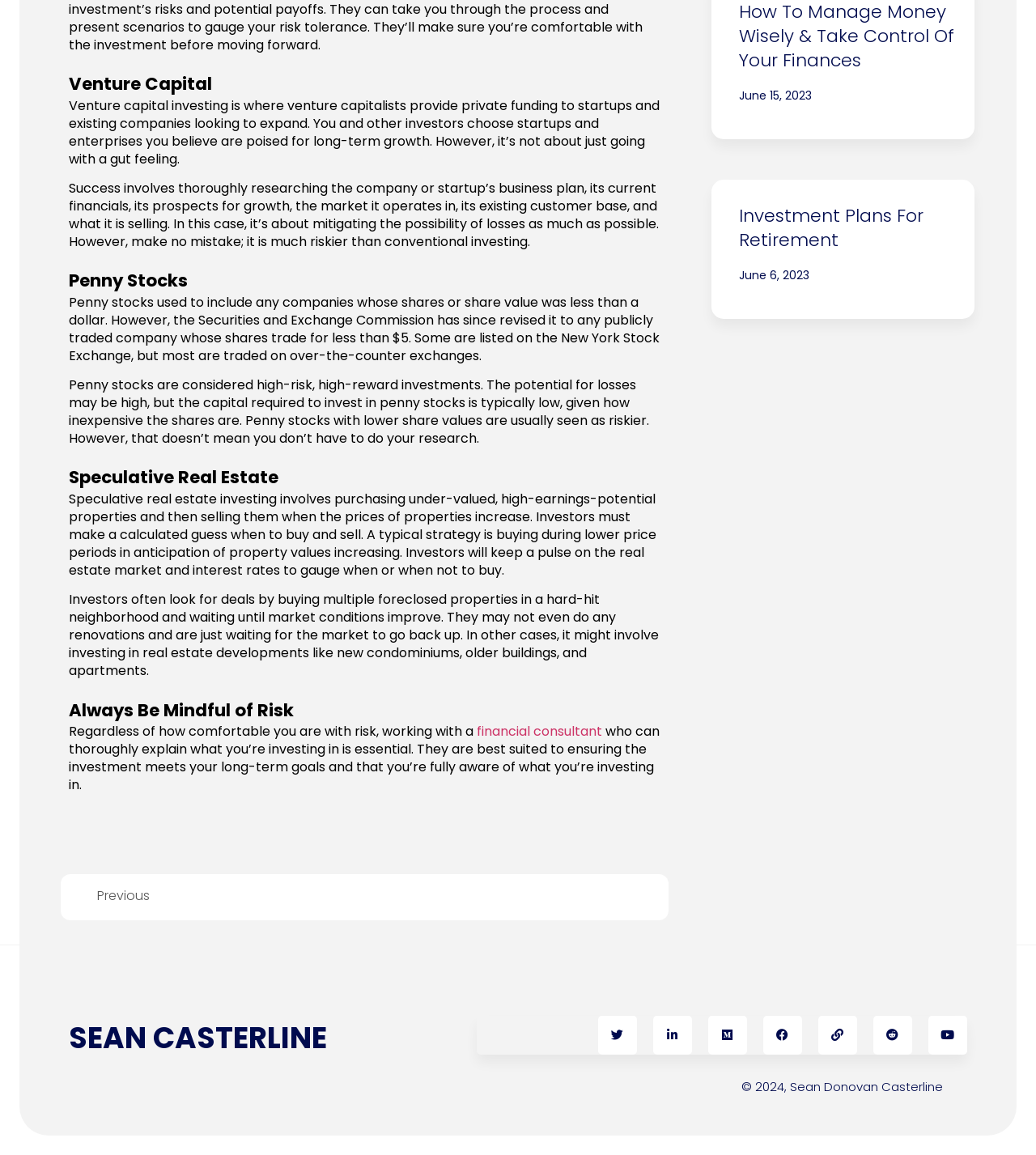Predict the bounding box coordinates of the UI element that matches this description: "Youtube". The coordinates should be in the format [left, top, right, bottom] with each value between 0 and 1.

[0.896, 0.879, 0.933, 0.913]